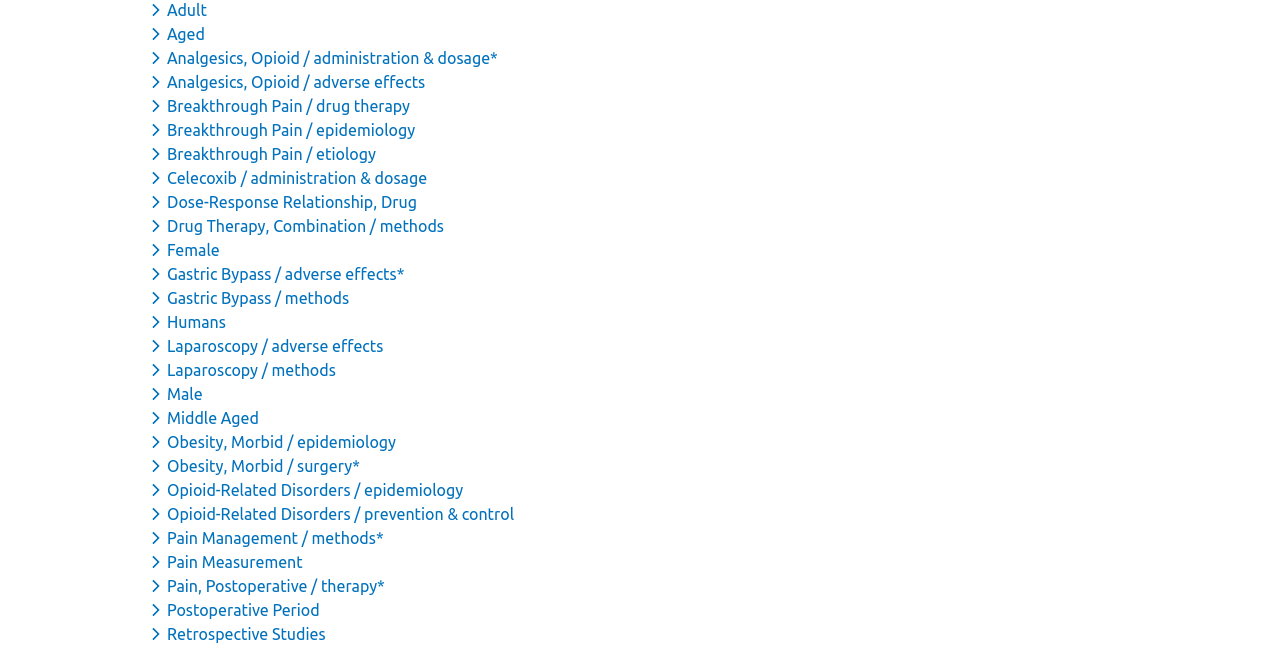Analyze the image and answer the question with as much detail as possible: 
What is the position of the button 'Toggle dropdown menu for keyword Adult' on the webpage?

Based on the bounding box coordinates of the button 'Toggle dropdown menu for keyword Adult', which are [0.117, 0.002, 0.165, 0.029], I can see that the y1 coordinate is very small, indicating that the button is located at the top of the webpage. The x1 coordinate is also relatively small, suggesting that the button is located on the left side of the webpage. Therefore, the position of the button is top-left.